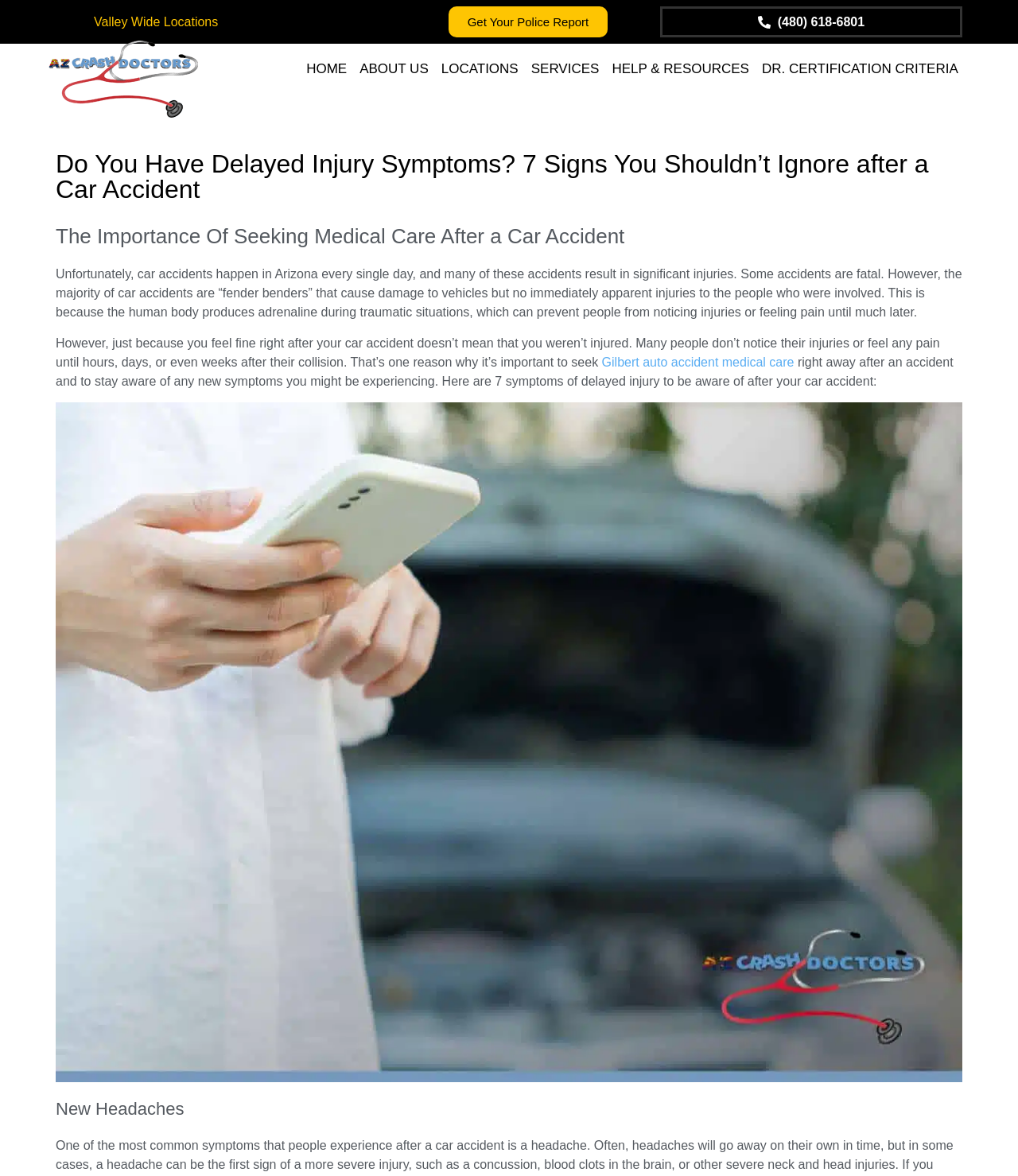Please provide the bounding box coordinates for the element that needs to be clicked to perform the following instruction: "Call (480) 618-6801". The coordinates should be given as four float numbers between 0 and 1, i.e., [left, top, right, bottom].

[0.651, 0.01, 0.943, 0.027]